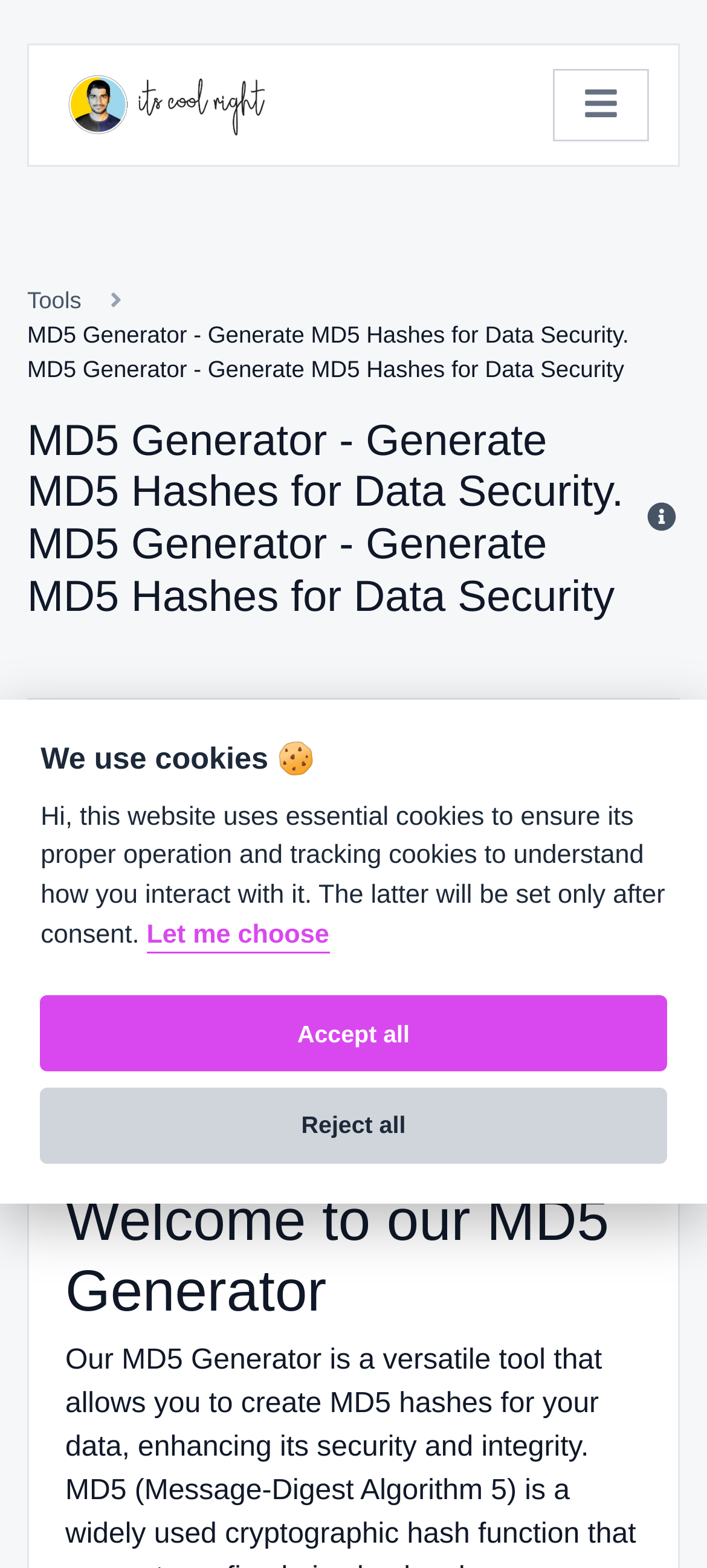Give a one-word or phrase response to the following question: What is the purpose of the textbox?

Input text